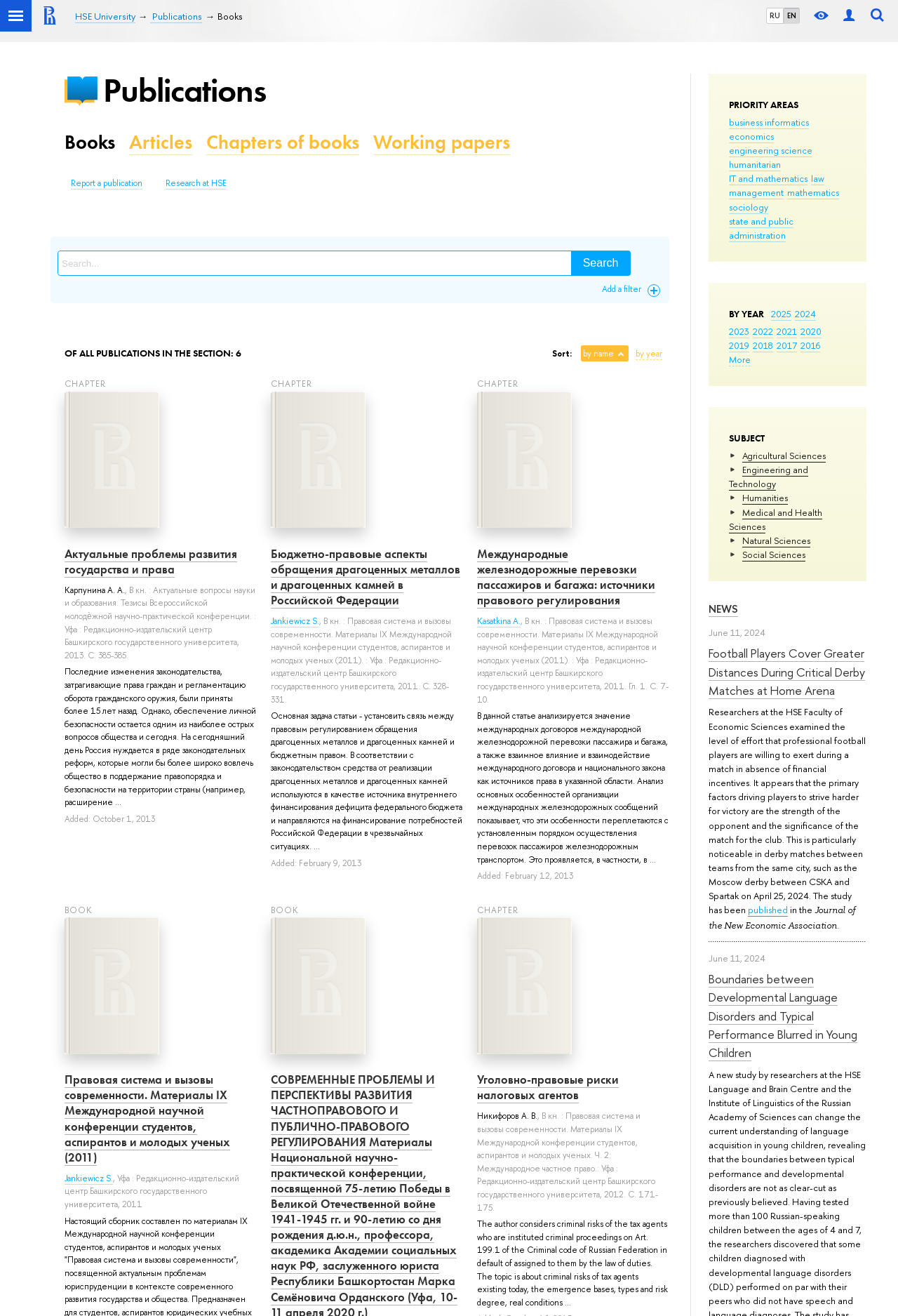Determine the bounding box coordinates for the area that needs to be clicked to fulfill this task: "Read article about football players". The coordinates must be given as four float numbers between 0 and 1, i.e., [left, top, right, bottom].

[0.789, 0.49, 0.963, 0.531]